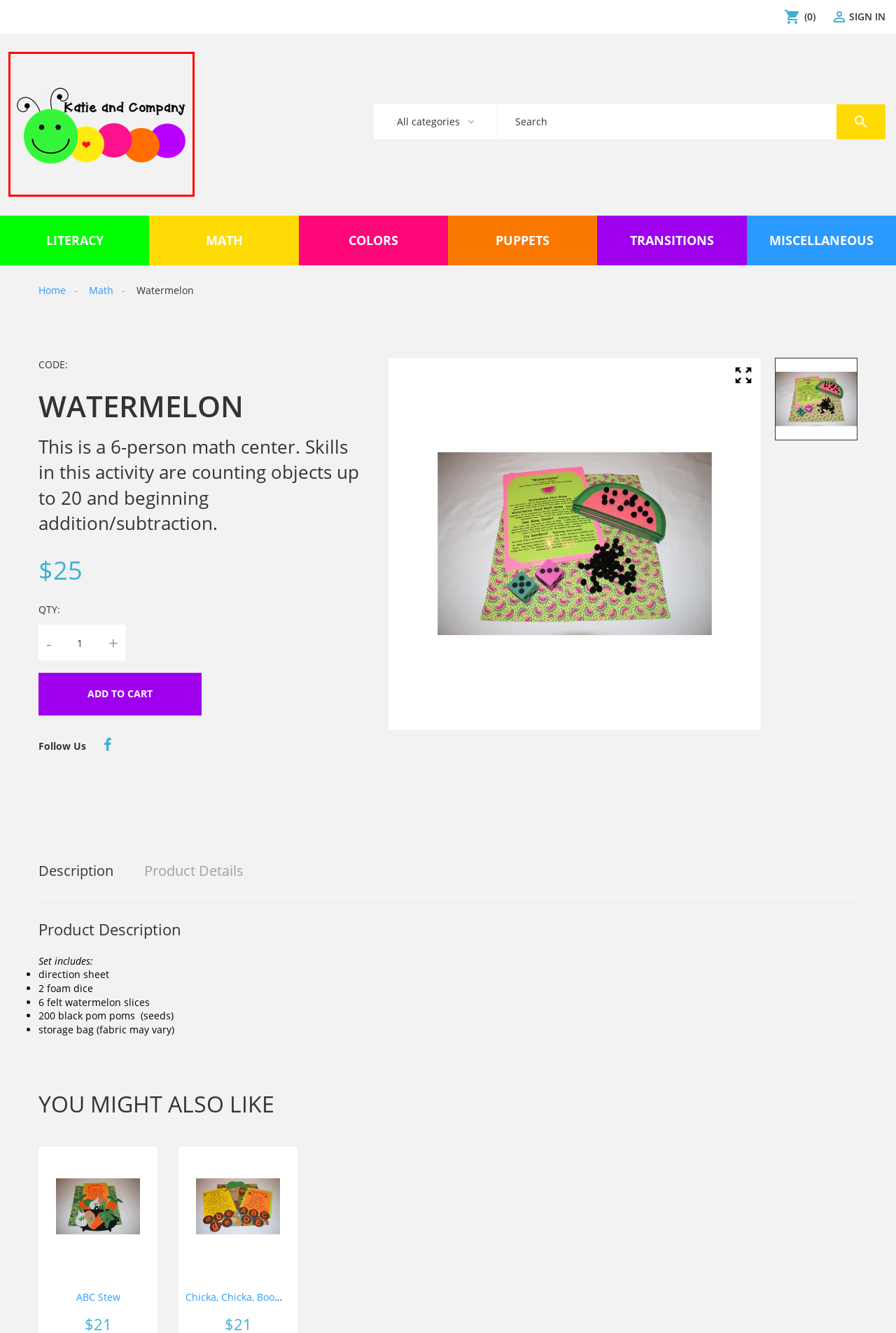Examine the screenshot of the webpage, which includes a red bounding box around an element. Choose the best matching webpage description for the page that will be displayed after clicking the element inside the red bounding box. Here are the candidates:
A. Literacy
B. Chicka, Chicka, Boom, Boom
C. Transitions
D. Katie and Company
E. Miscellaneous
F. Math
G. Colors
H. Puppets

D